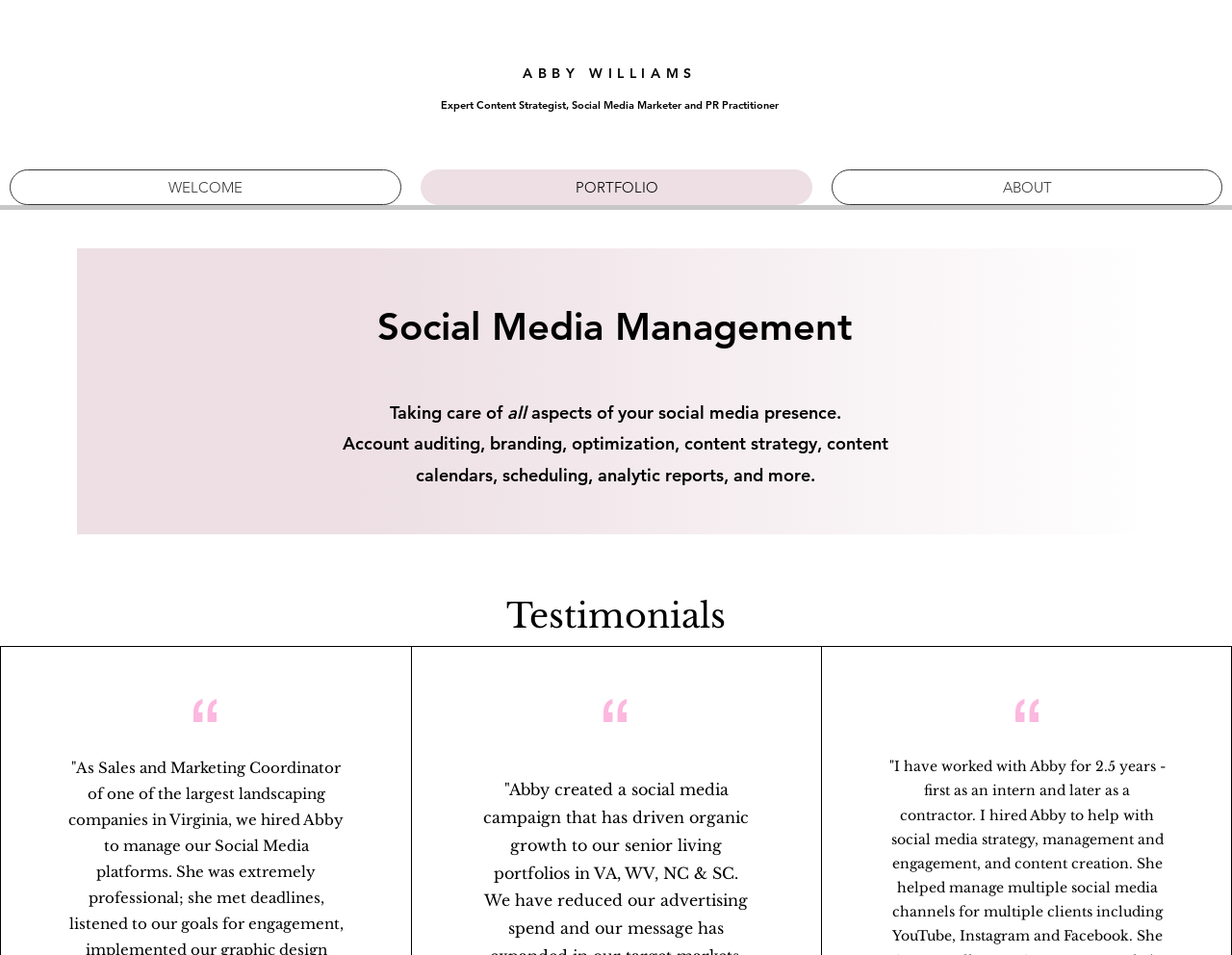Respond to the following question using a concise word or phrase: 
How many navigation links are there?

3